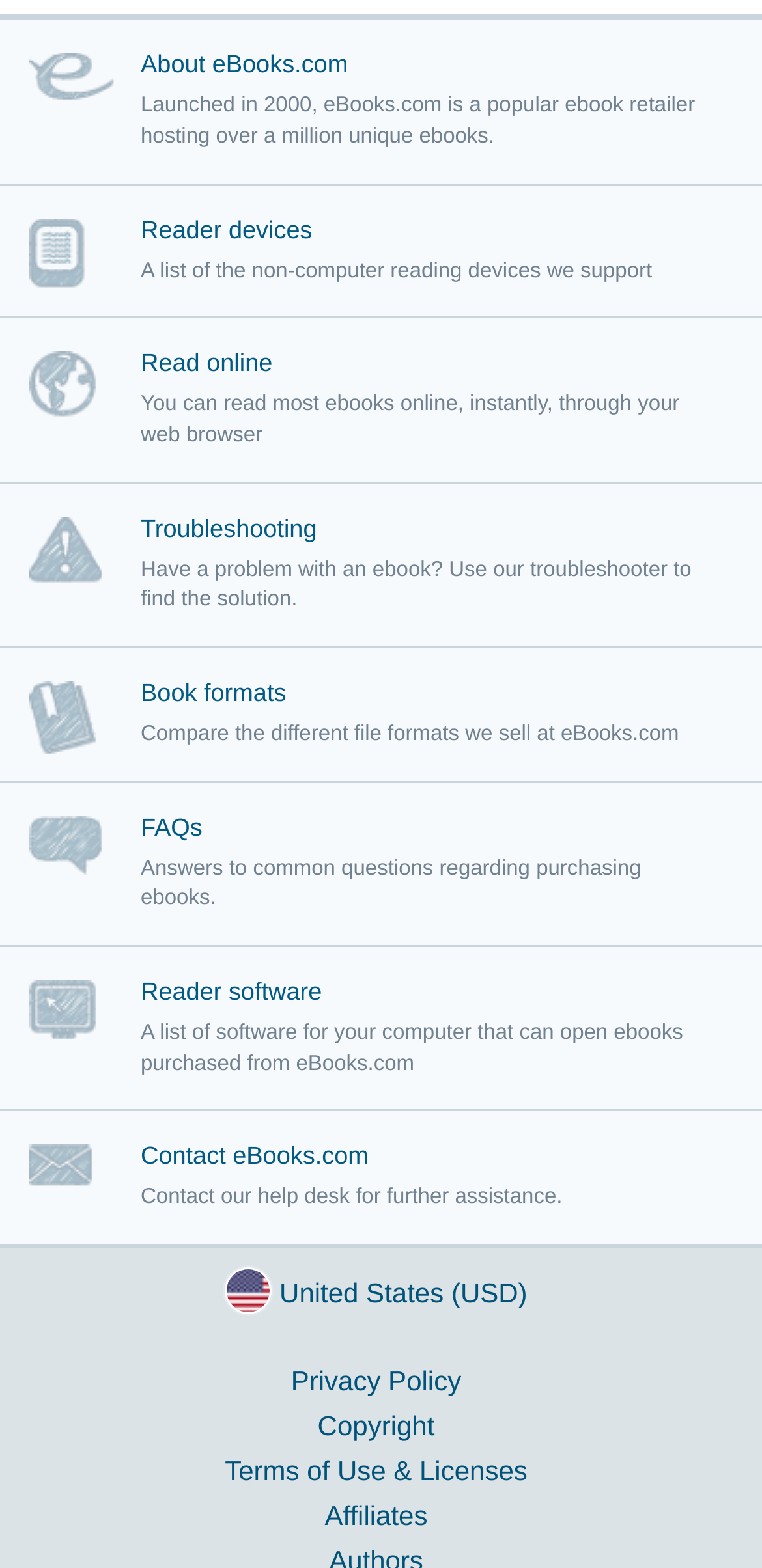Please answer the following question using a single word or phrase: 
What is the purpose of eBooks.com?

Sell ebooks